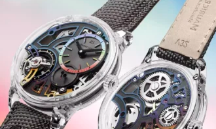Give a thorough explanation of the image.

This striking image showcases the innovative design of the "Ressence TYPE 1²," a unique timepiece that was auctioned at the prestigious Only Watch 2023 charity event. The watch features a transparent case that beautifully reveals its intricate inner workings, highlighting Ressence's commitment to combining artistry with technical mastery. The watch's bold black dial is complemented by colorful accents on the sub-dials, creating a vibrant contrast with the transparent case and textured strap. This piece exemplifies the intersection of horology and humanitarianism, making a profound statement about the fusion of luxury and purpose in the world of high-end timepieces.